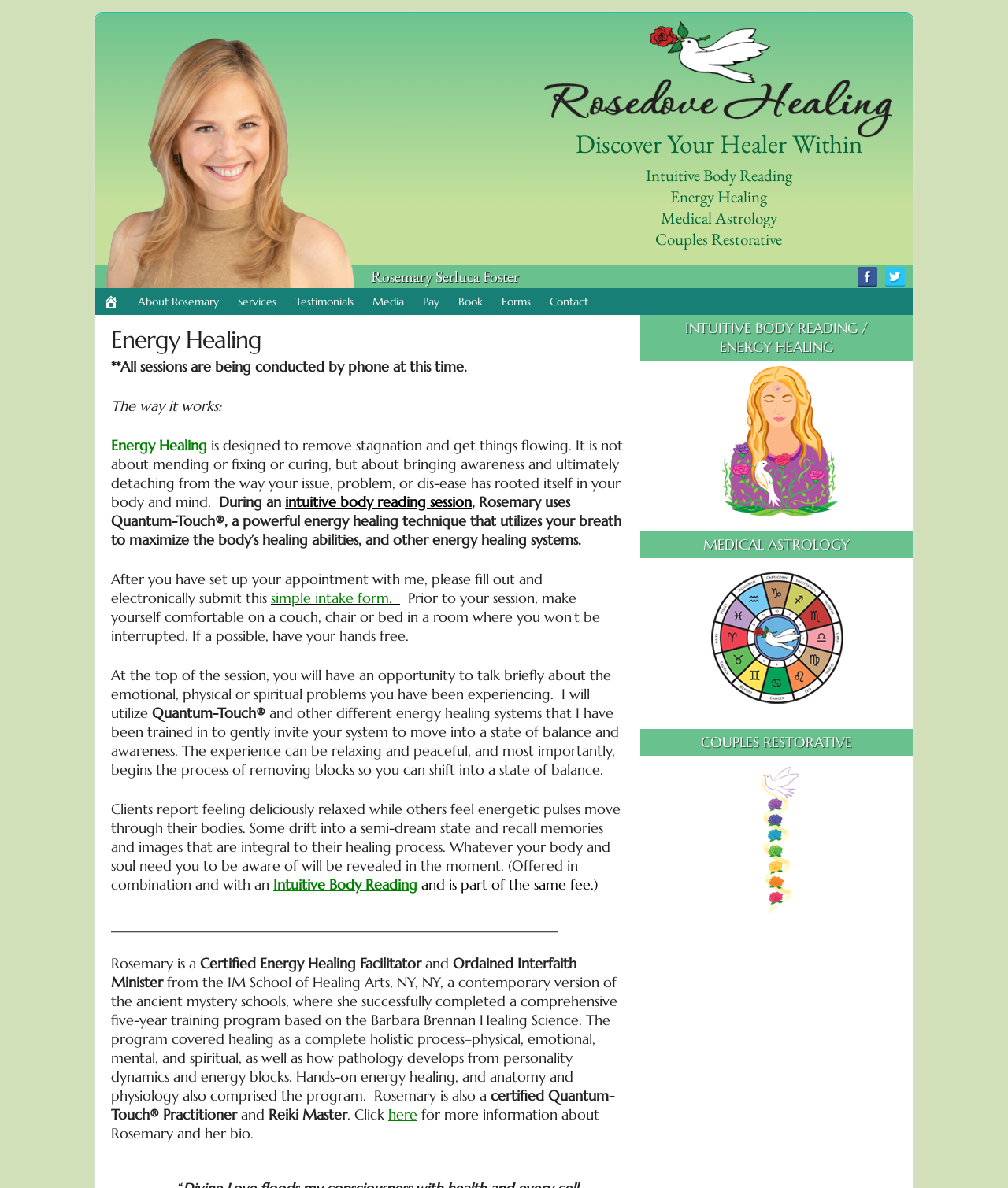What is the certification of Rosemary?
Respond to the question with a single word or phrase according to the image.

Certified Energy Healing Facilitator